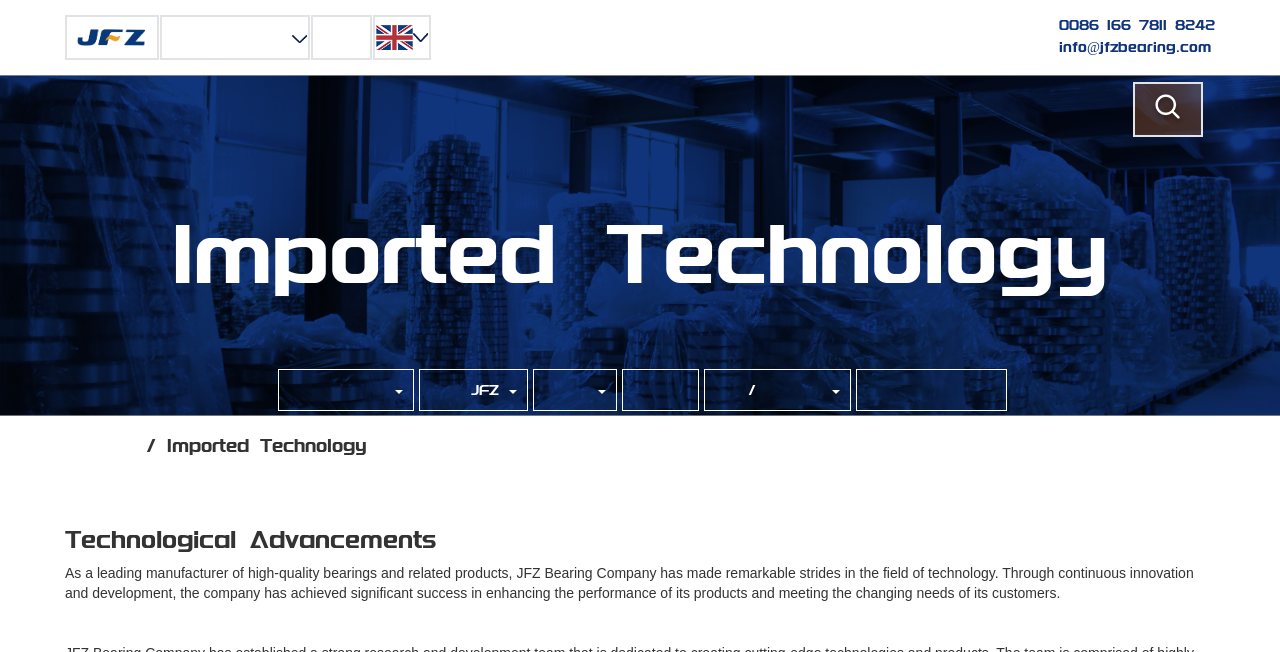What is the technology focus of the company?
Carefully analyze the image and provide a detailed answer to the question.

The technology focus of the company can be inferred from the heading 'Imported Technology' which suggests that the company is focused on imported technology, and also from the text 'Through continuous innovation and development, the company has achieved significant success in enhancing the performance of its products and meeting the changing needs of its customers.'